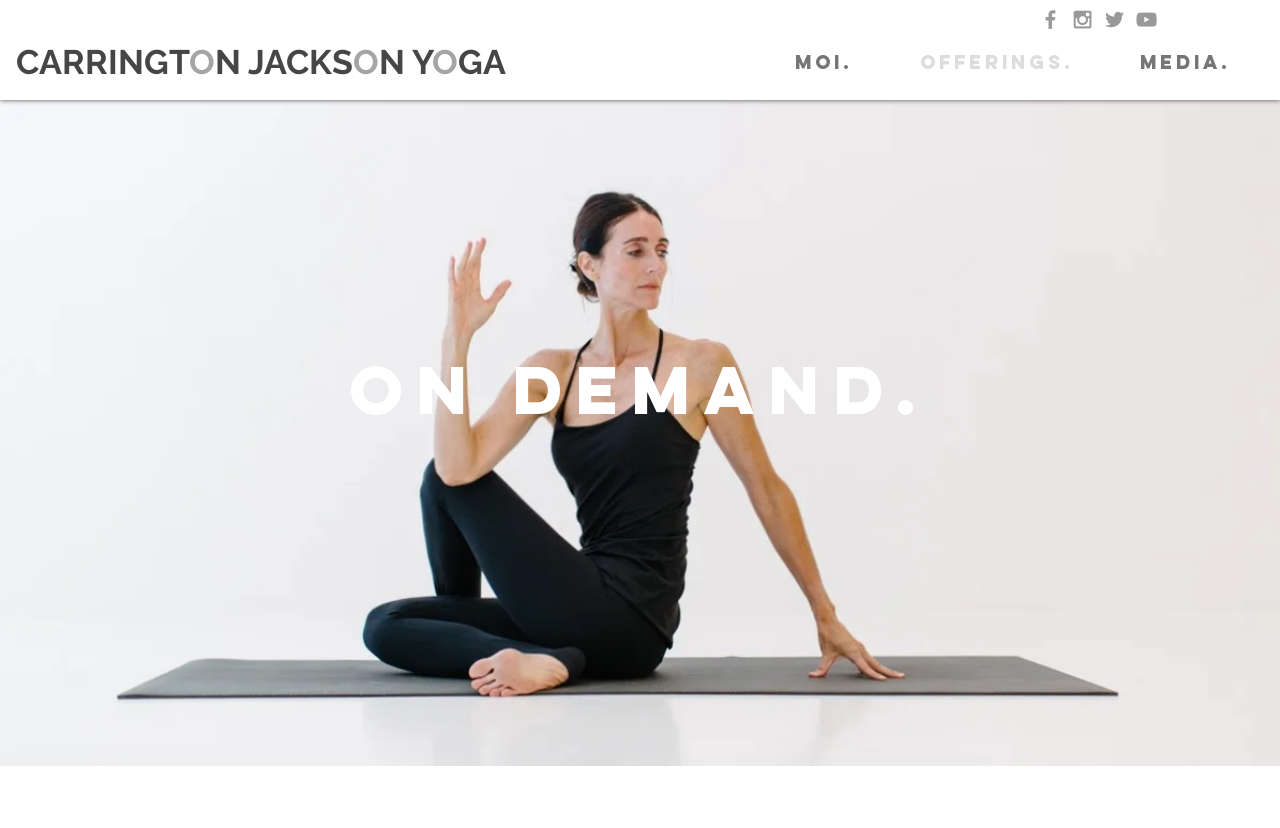Please provide a brief answer to the question using only one word or phrase: 
How many social media icons are present?

4